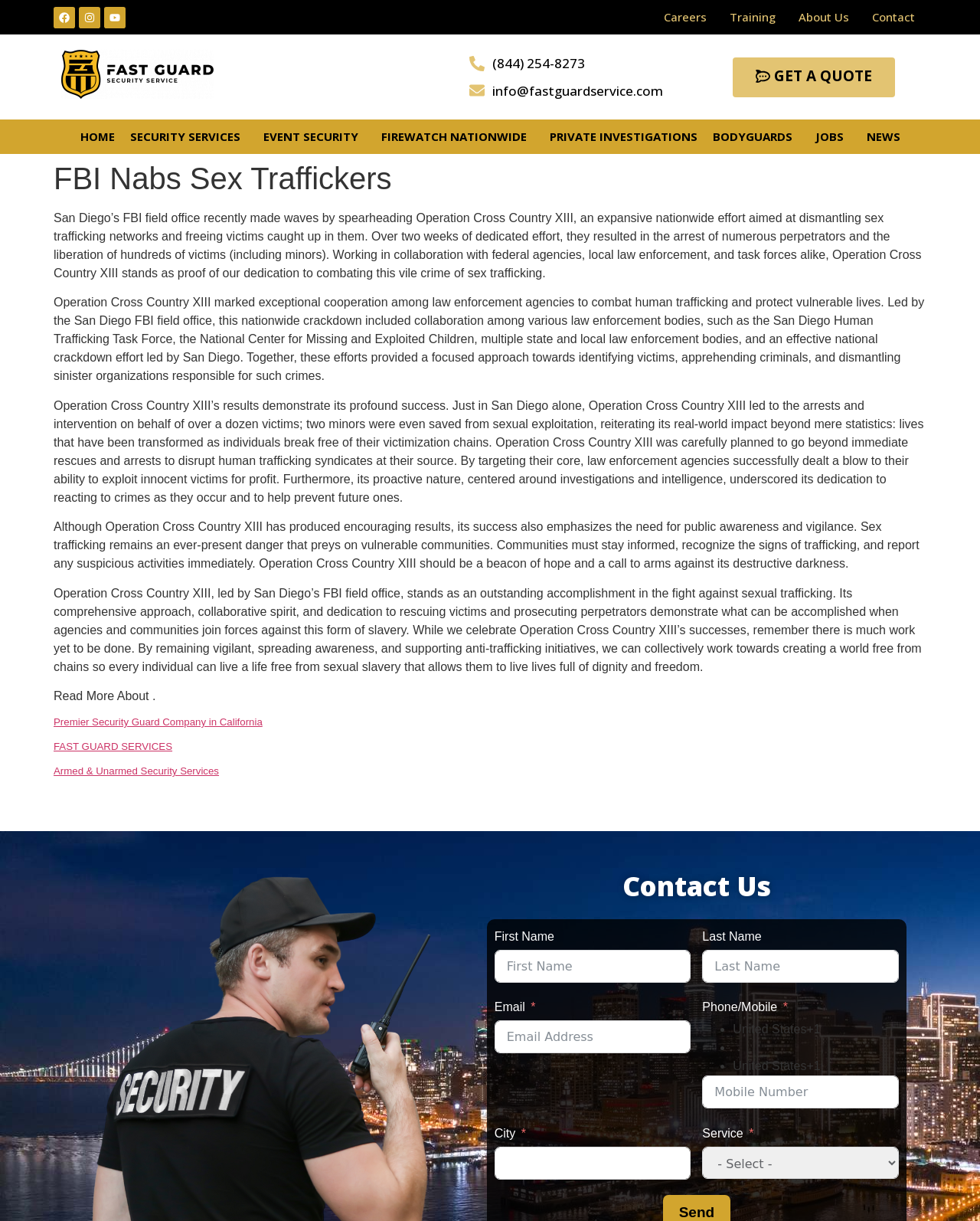Please respond in a single word or phrase: 
What is the phone number to contact?

(844) 254-8273